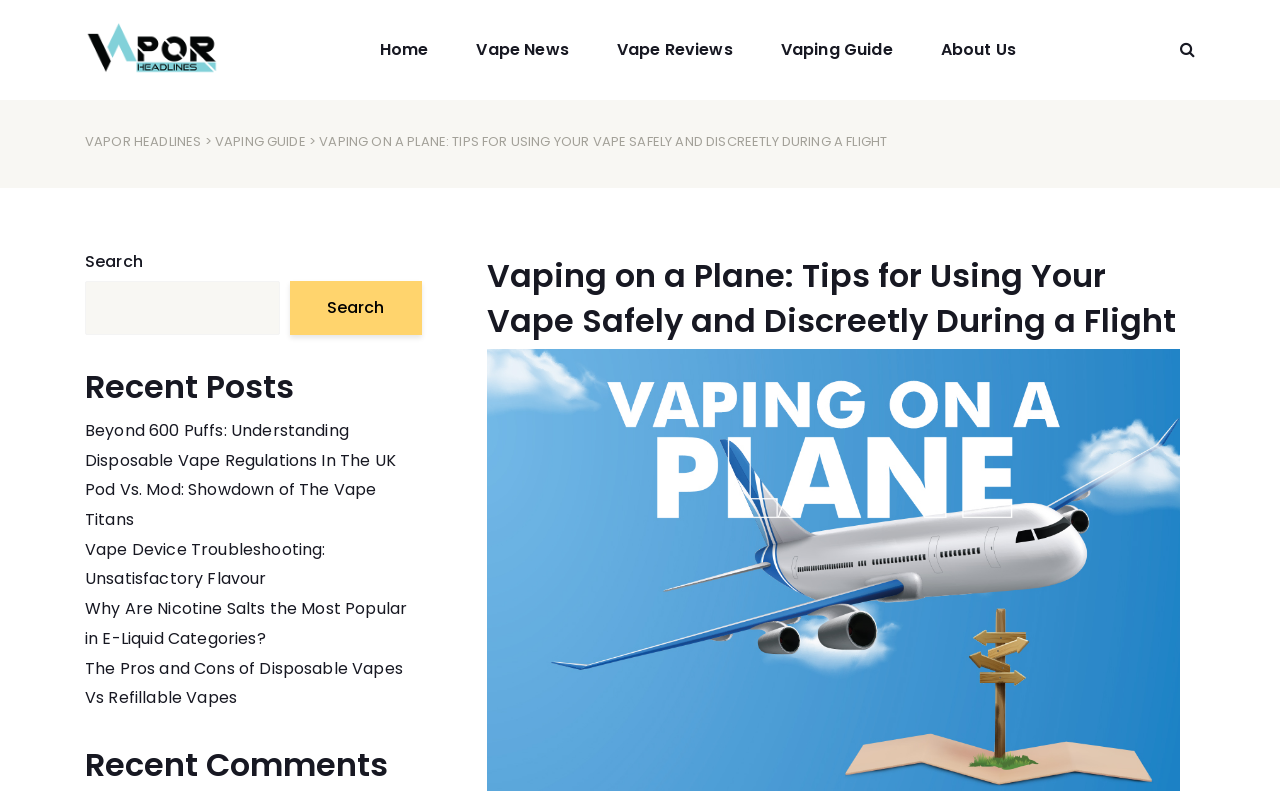Locate the bounding box coordinates of the region to be clicked to comply with the following instruction: "read recent post about vaping on a plane". The coordinates must be four float numbers between 0 and 1, in the form [left, top, right, bottom].

[0.38, 0.32, 0.922, 0.432]